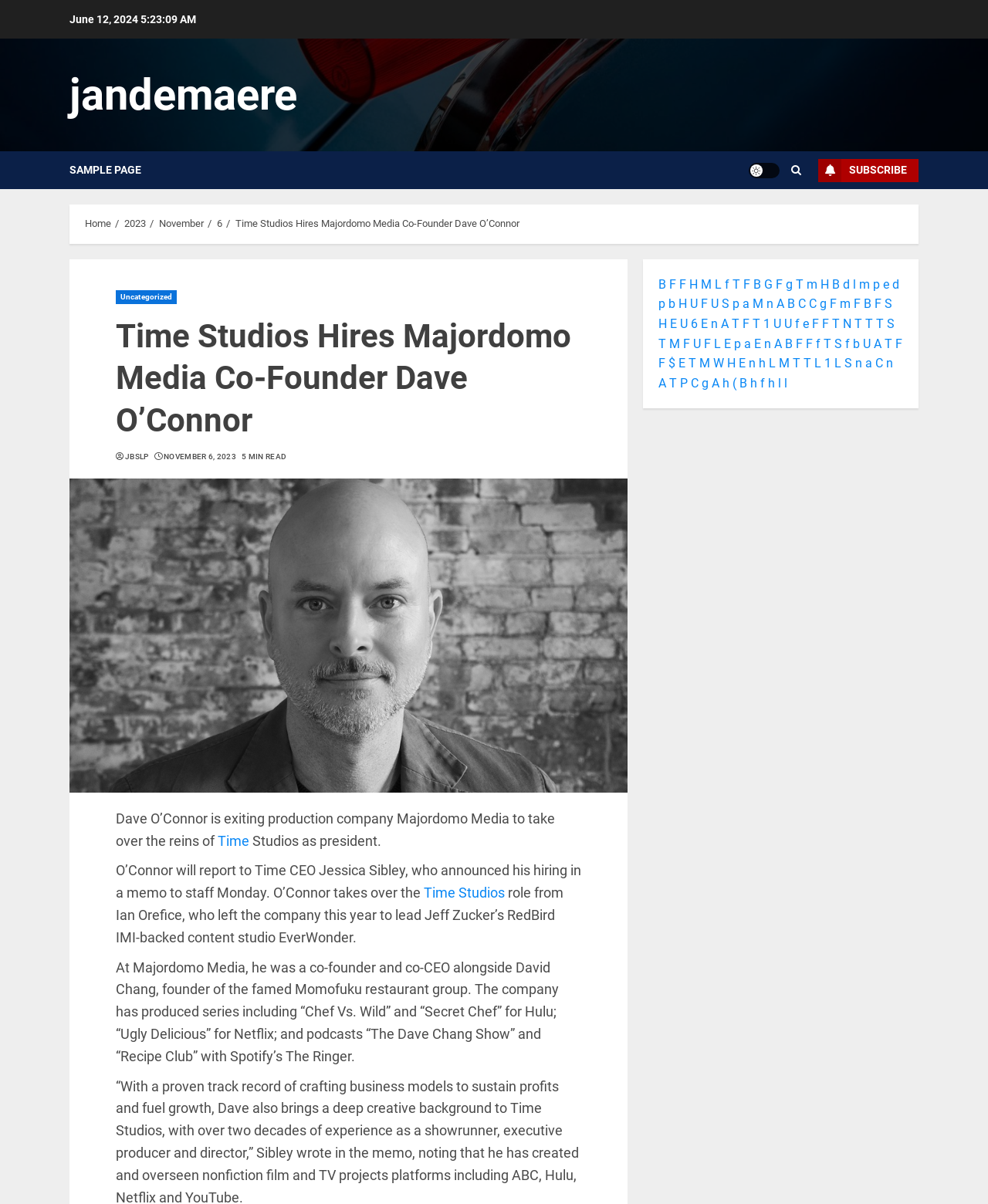Please identify the bounding box coordinates of the element's region that should be clicked to execute the following instruction: "Switch to 'Light/Dark' mode". The bounding box coordinates must be four float numbers between 0 and 1, i.e., [left, top, right, bottom].

[0.758, 0.135, 0.789, 0.148]